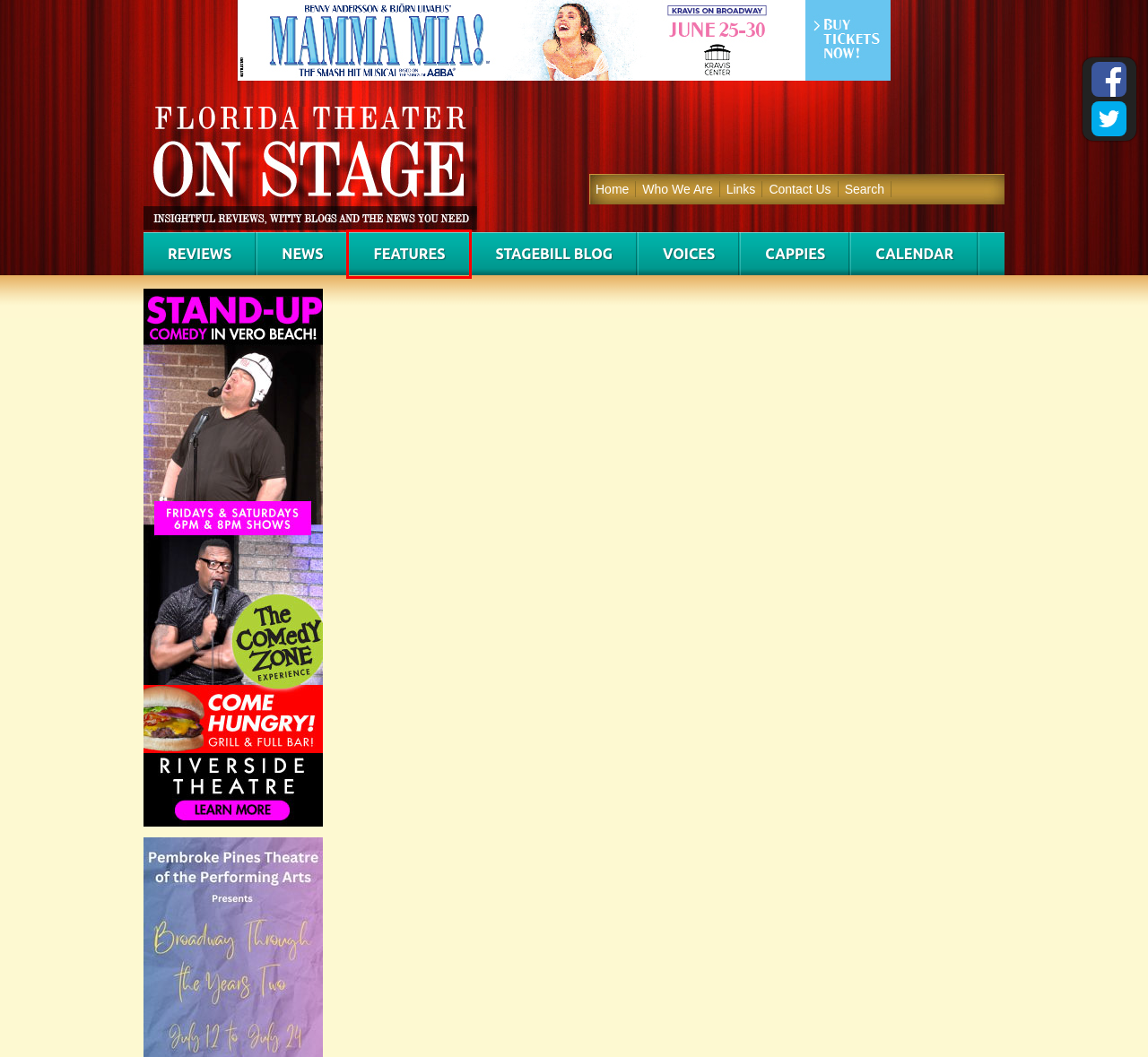You have a screenshot of a webpage, and a red bounding box highlights an element. Select the webpage description that best fits the new page after clicking the element within the bounding box. Options are:
A. StageBill | Florida Theater On Stage
B. News | Florida Theater On Stage
C. Voices | Florida Theater On Stage
D. Features | Florida Theater On Stage
E. Who We Are | Florida Theater On Stage
F. Links | Florida Theater On Stage
G. Search | Florida Theater On Stage
H. Florida Theater On Stage, Theater Reviews, News, Calendar

D